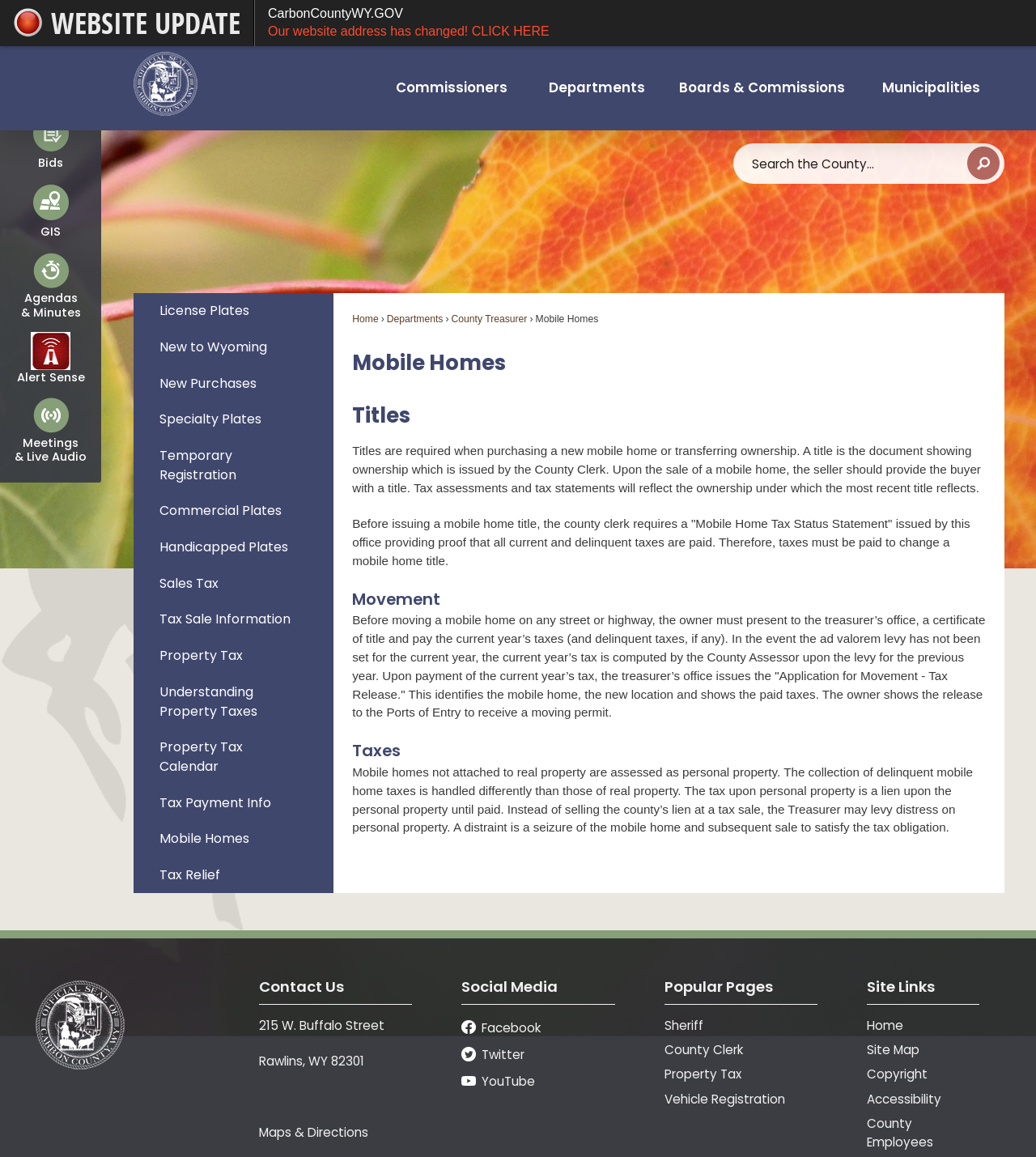Please provide a detailed answer to the question below based on the screenshot: 
What is the consequence of not paying mobile home taxes?

According to the webpage content, if mobile home taxes are not paid, the Treasurer may levy distress on personal property, which means seizing the mobile home and selling it to satisfy the tax obligation.